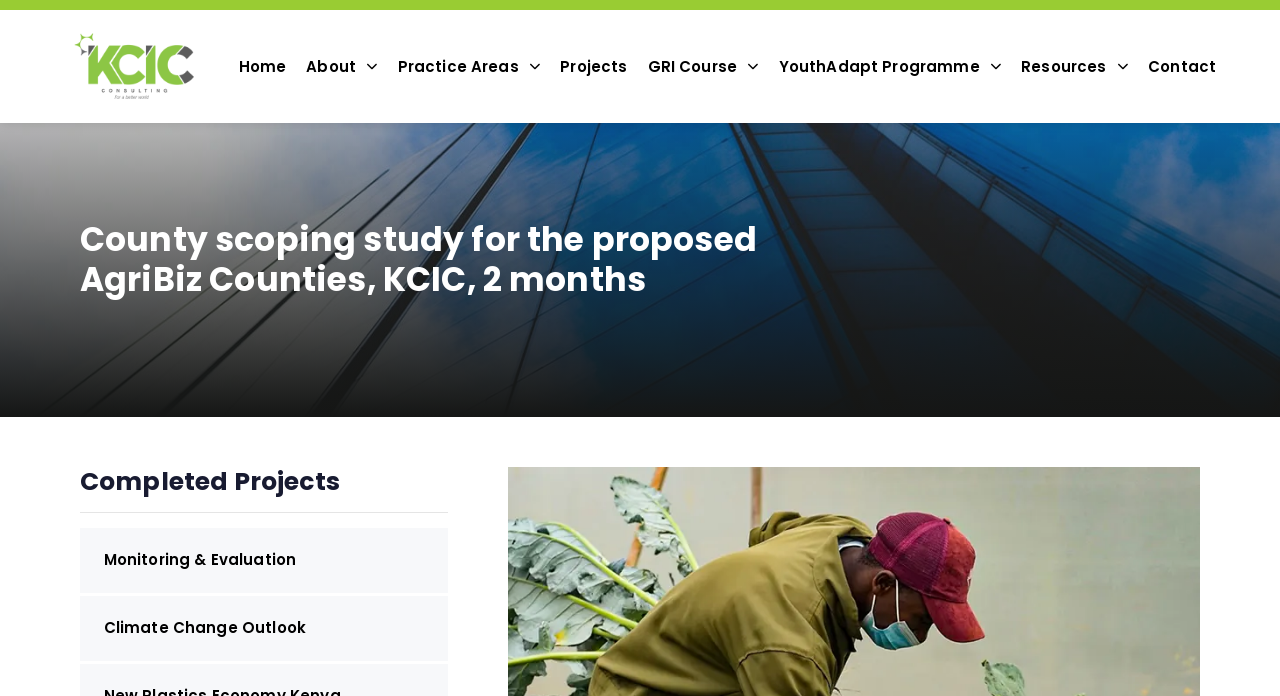Specify the bounding box coordinates of the element's region that should be clicked to achieve the following instruction: "contact KCIC". The bounding box coordinates consist of four float numbers between 0 and 1, in the format [left, top, right, bottom].

[0.889, 0.014, 0.958, 0.177]